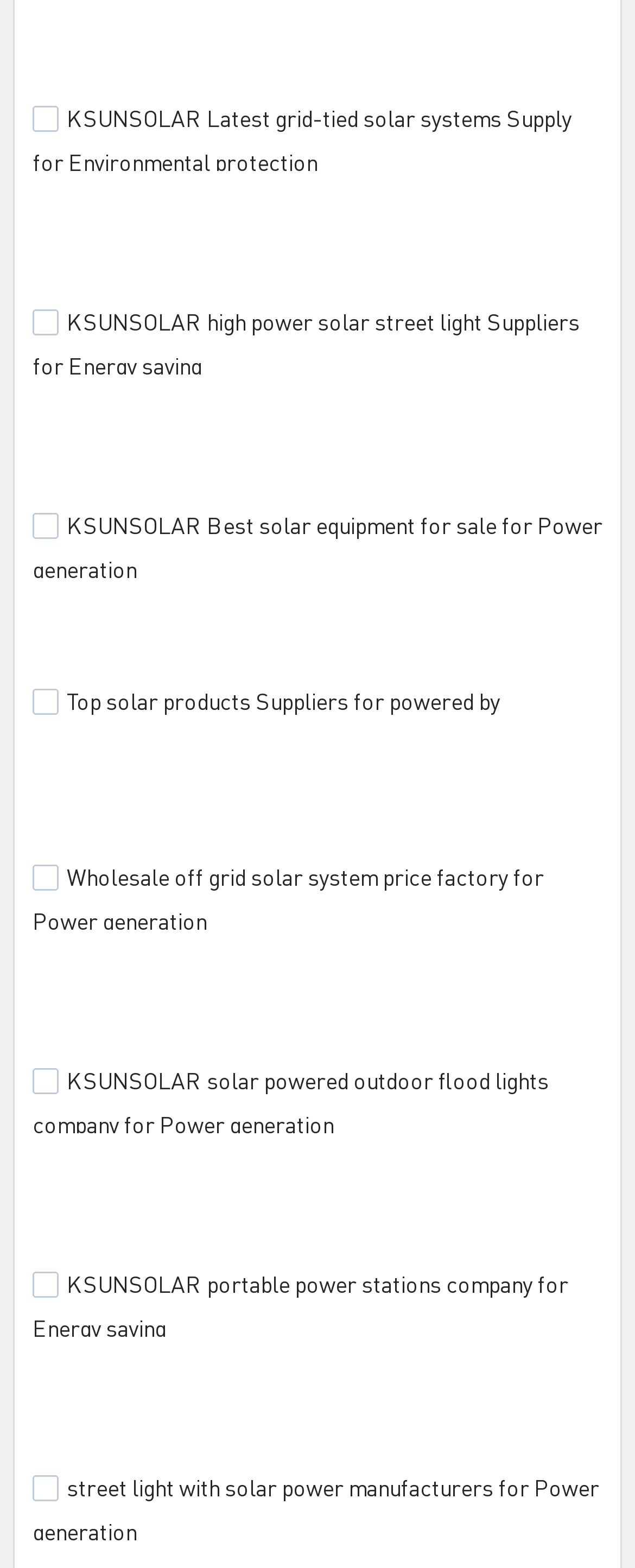Extract the bounding box coordinates of the UI element described by: "name="cms_id[]" value="3510"". The coordinates should include four float numbers ranging from 0 to 1, e.g., [left, top, right, bottom].

[0.051, 0.328, 0.092, 0.344]